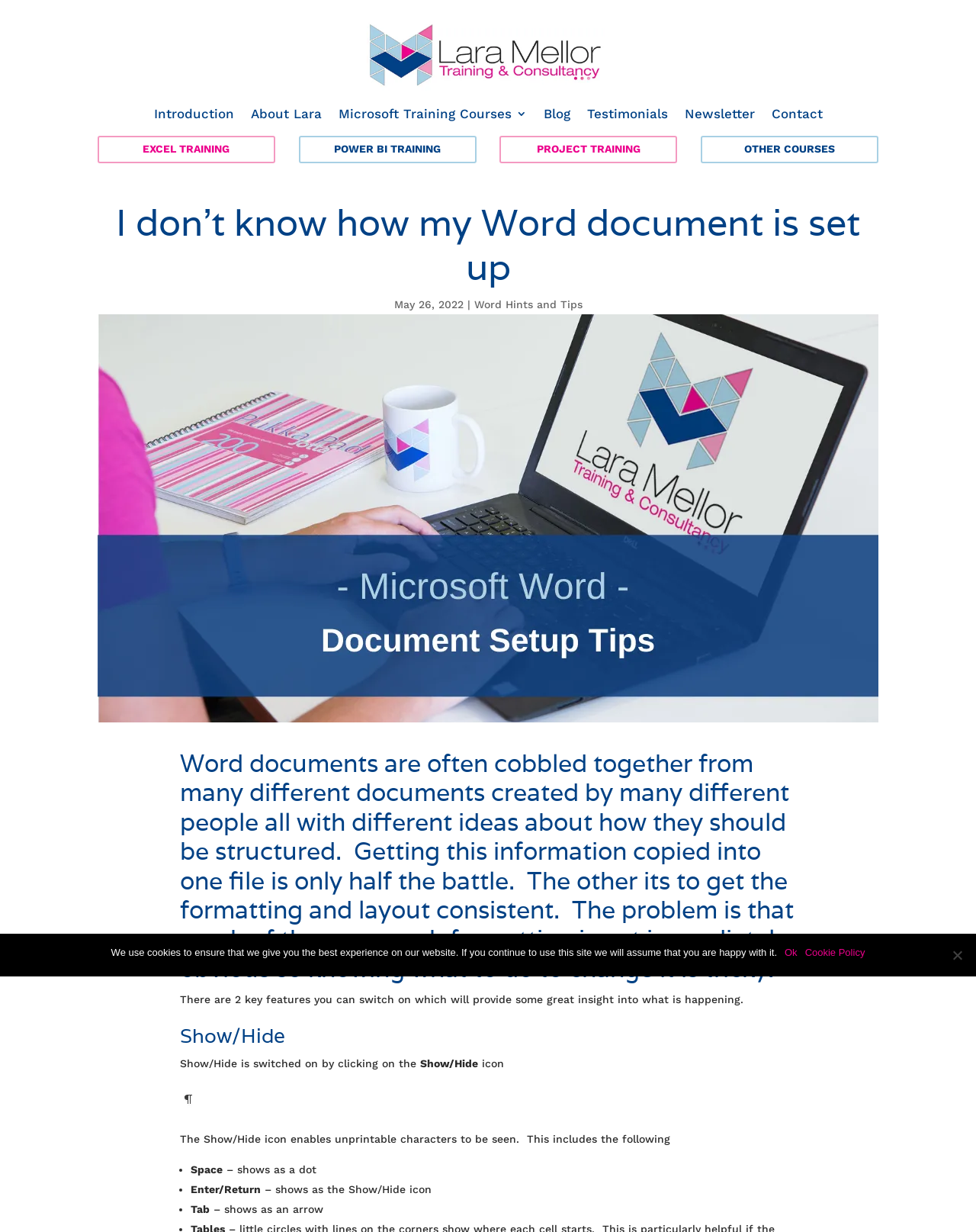Locate the bounding box coordinates of the element to click to perform the following action: 'Click on EXCEL TRAINING'. The coordinates should be given as four float values between 0 and 1, in the form of [left, top, right, bottom].

[0.1, 0.11, 0.282, 0.133]